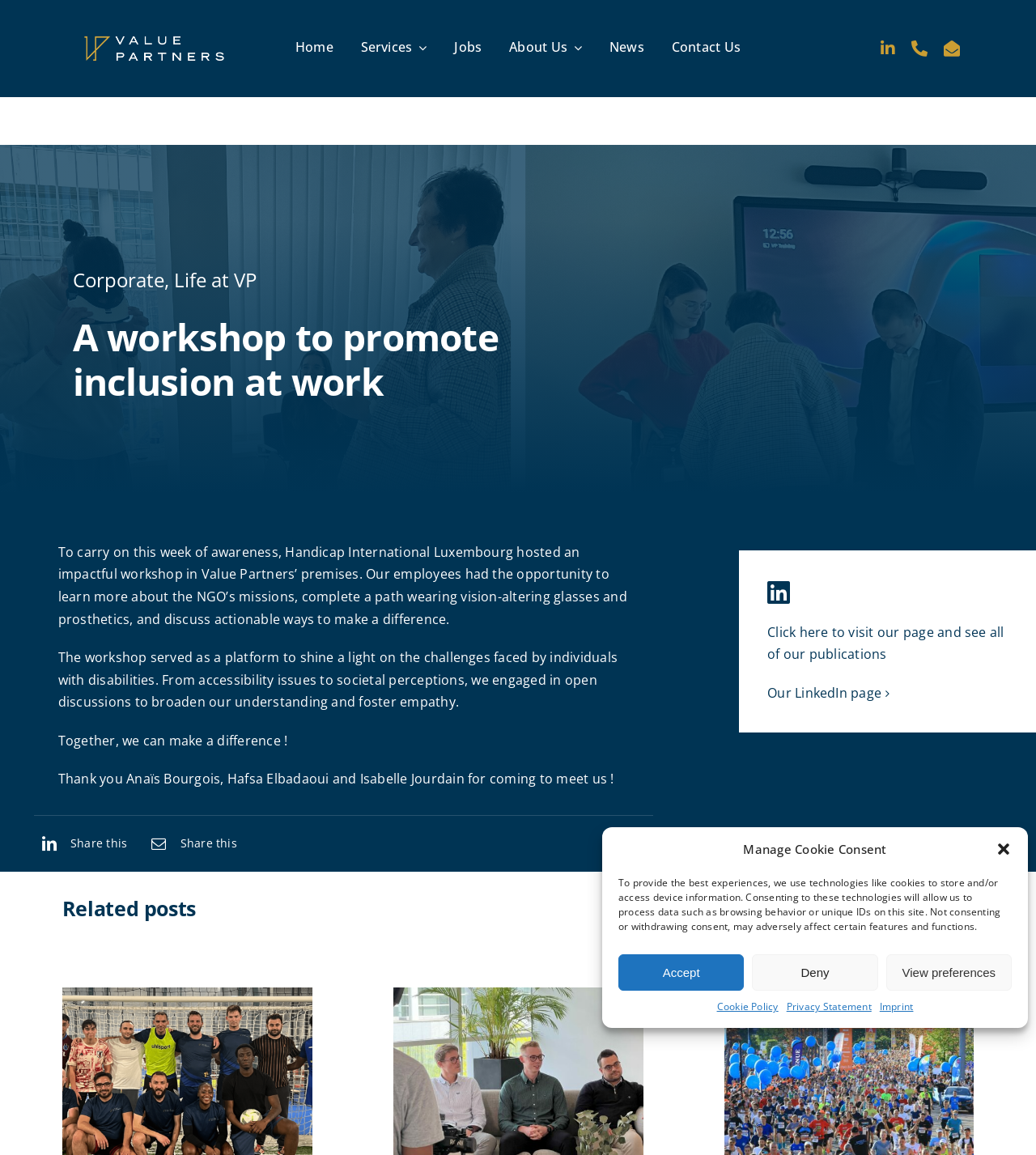Please provide a comprehensive answer to the question below using the information from the image: What is the purpose of the vision-altering glasses and prosthetics?

The vision-altering glasses and prosthetics were used to complete a path, which is part of the workshop. This activity is intended to help employees understand the challenges faced by individuals with disabilities and to make a difference.